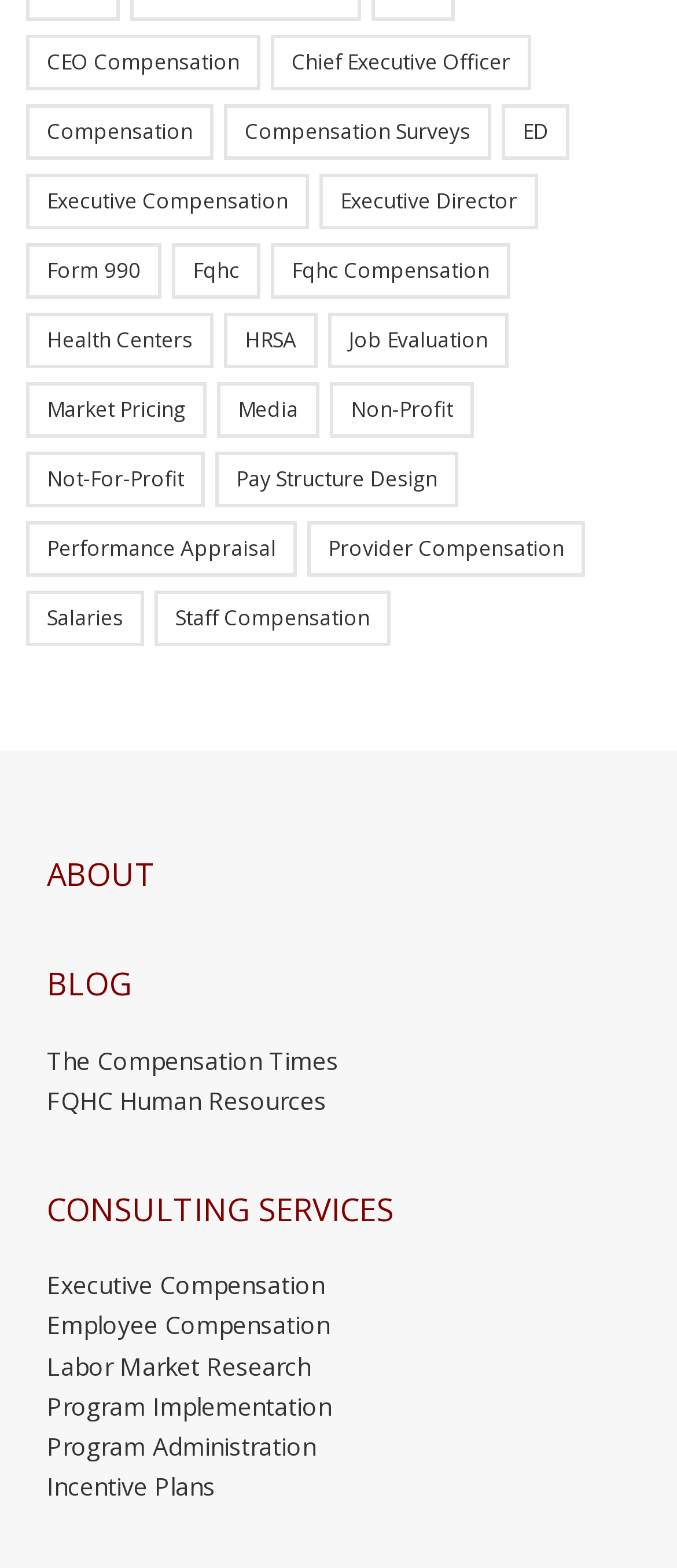Please provide a comprehensive answer to the question based on the screenshot: What type of organization is this webpage related to?

The presence of links and static text elements related to 'non-profit', 'not-for-profit', and 'FQHC' suggests that this webpage is related to non-profit organizations, possibly those in the healthcare sector.